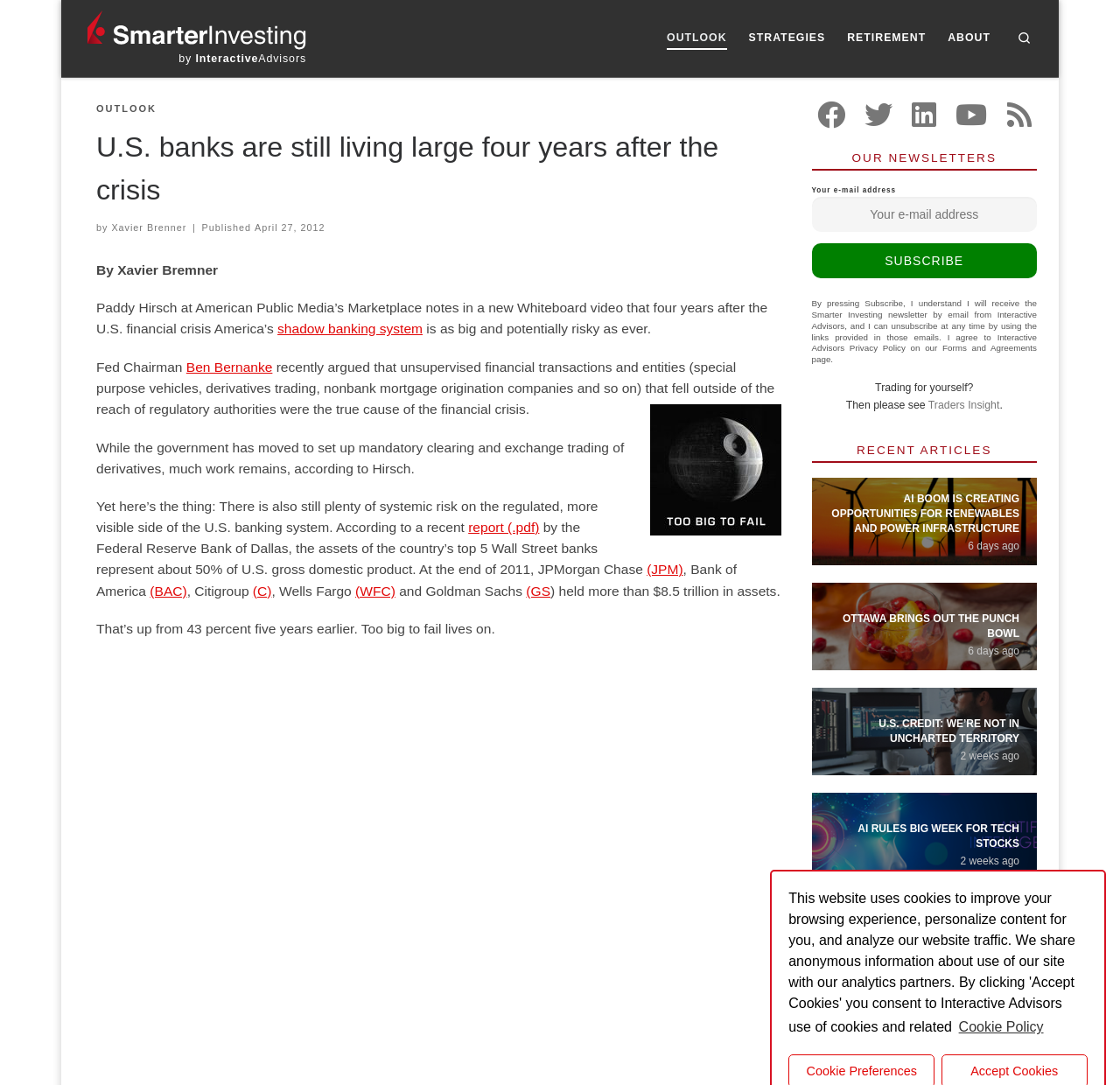Answer the question below with a single word or a brief phrase: 
How many years ago was the financial crisis?

Four years